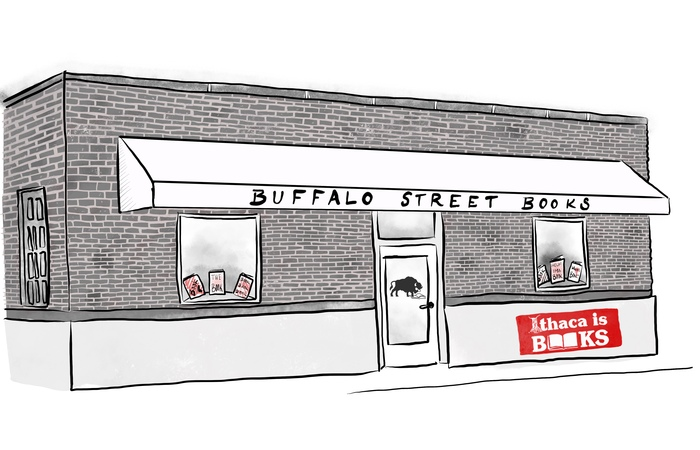What is written on the bright red sign?
Please respond to the question with a detailed and well-explained answer.

To the right of the entrance, a bright red sign reads 'Ithaca is BOOKS', emphasizing the connection to the local community.